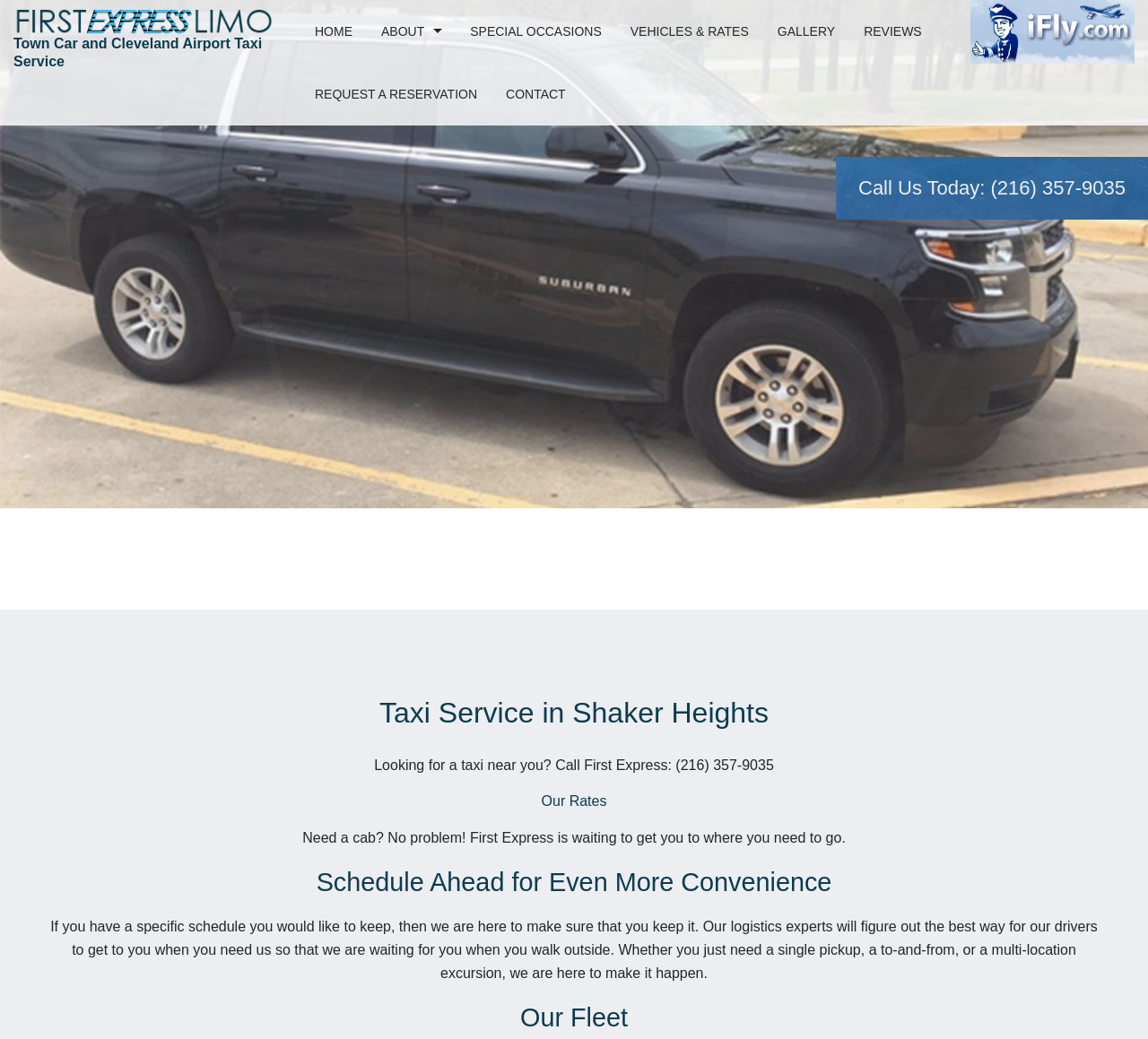Offer a meticulous caption that includes all visible features of the webpage.

The webpage is about a professional taxi cab company serving Shaker Heights, OH, offering luxurious and comfortable taxi services for various occasions. 

At the top left corner, there is a logo image and a heading that reads "Town Car and Cleveland Airport Taxi Service". 

Below the logo, there is a navigation menu with six links: "HOME", "ABOUT", "SERVICE AREAS", "SPECIAL OCCASIONS", "VEHICLES & RATES", and "GALLERY", which are aligned horizontally across the top of the page. 

Further down, there are two more links, "REVIEWS" and "REQUEST A RESERVATION", positioned side by side, followed by a "CONTACT" link. 

On the right side of the page, near the top, there is a small "ifly" link with an accompanying image. 

In the middle of the page, there is a call-to-action section with a heading "Taxi Service in Shaker Heights" and a phone number "Call Us Today: (216) 357-9035". 

Below this section, there is a paragraph of text that reads "Looking for a taxi near you? Call First Express: (216) 357-9035" and a link to "Our Rates". 

Further down, there is another paragraph of text that describes the convenience of scheduling ahead with the taxi service, followed by a heading "Schedule Ahead for Even More Convenience". 

The page also features a section describing the company's logistics and fleet, with a heading "Our Fleet" at the bottom of the page.